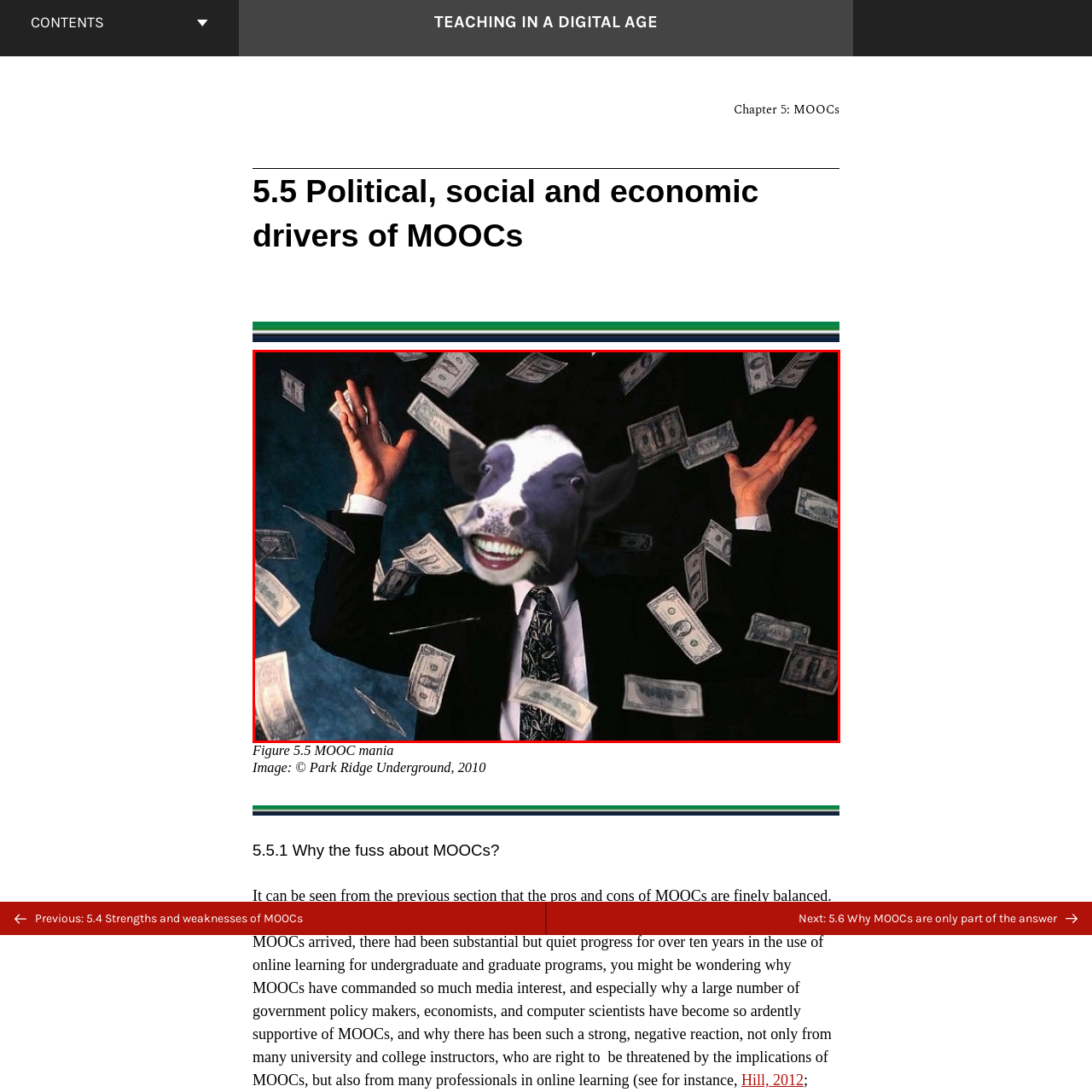Detail the features and elements seen in the red-circled portion of the image.

The image humorously depicts a man in a formal suit with a cow's head superimposed on his body. He is exuberantly throwing his arms up in the air, surrounded by falling dollar bills, creating a comical juxtaposition of a business setting with a playful animal face. The scene captures an exaggerated expression of excitement and wealth, symbolizing a surreal blend of corporate success and absurdity. This visual could serve as a commentary on the sometimes ludicrous nature of financial pursuits, especially in contexts like the rise of MOOCs (Massive Open Online Courses), where expectations and reality can often collide in humorous or unexpected ways.